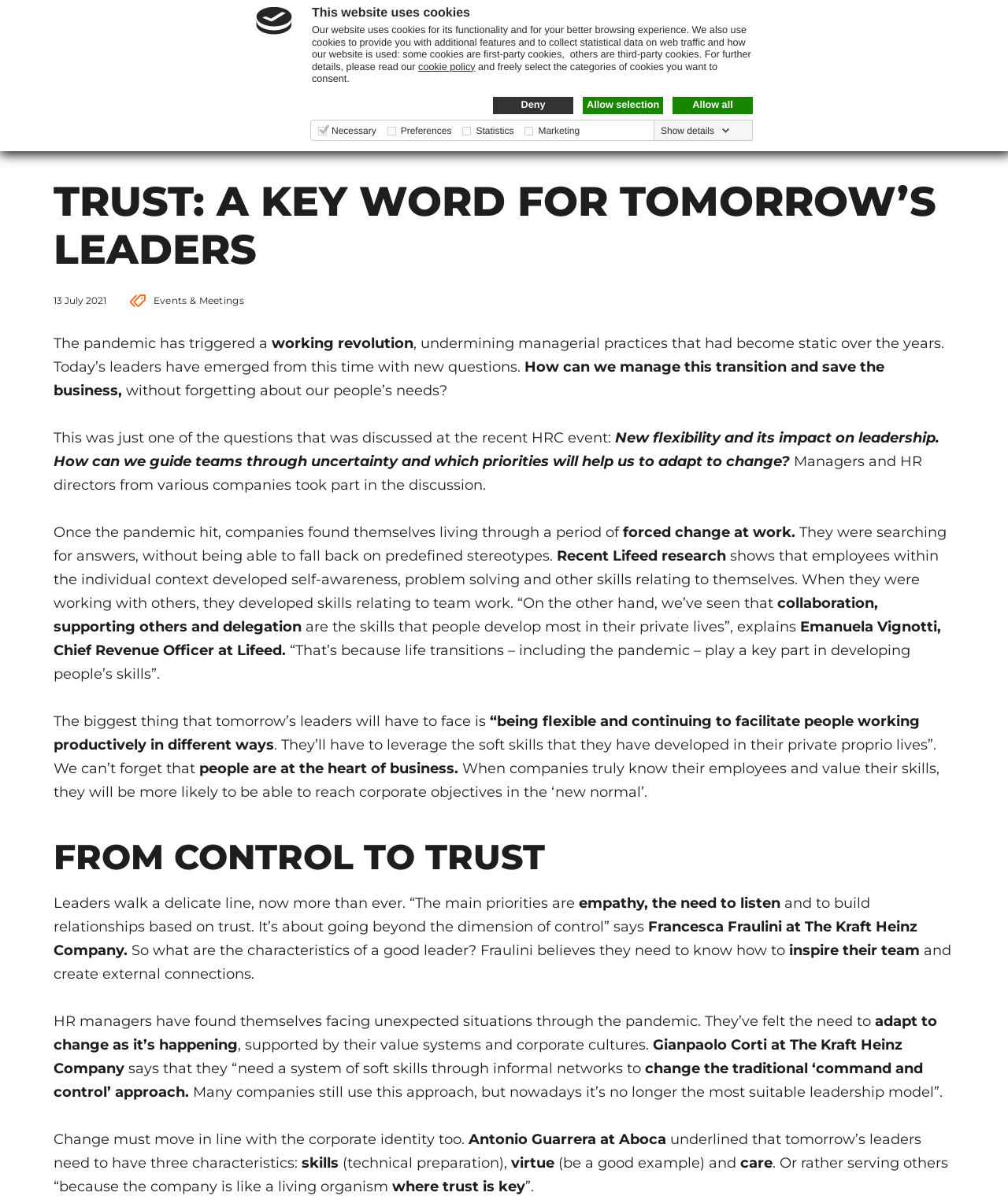Please answer the following question using a single word or phrase: 
How many solutions are listed on the webpage?

7